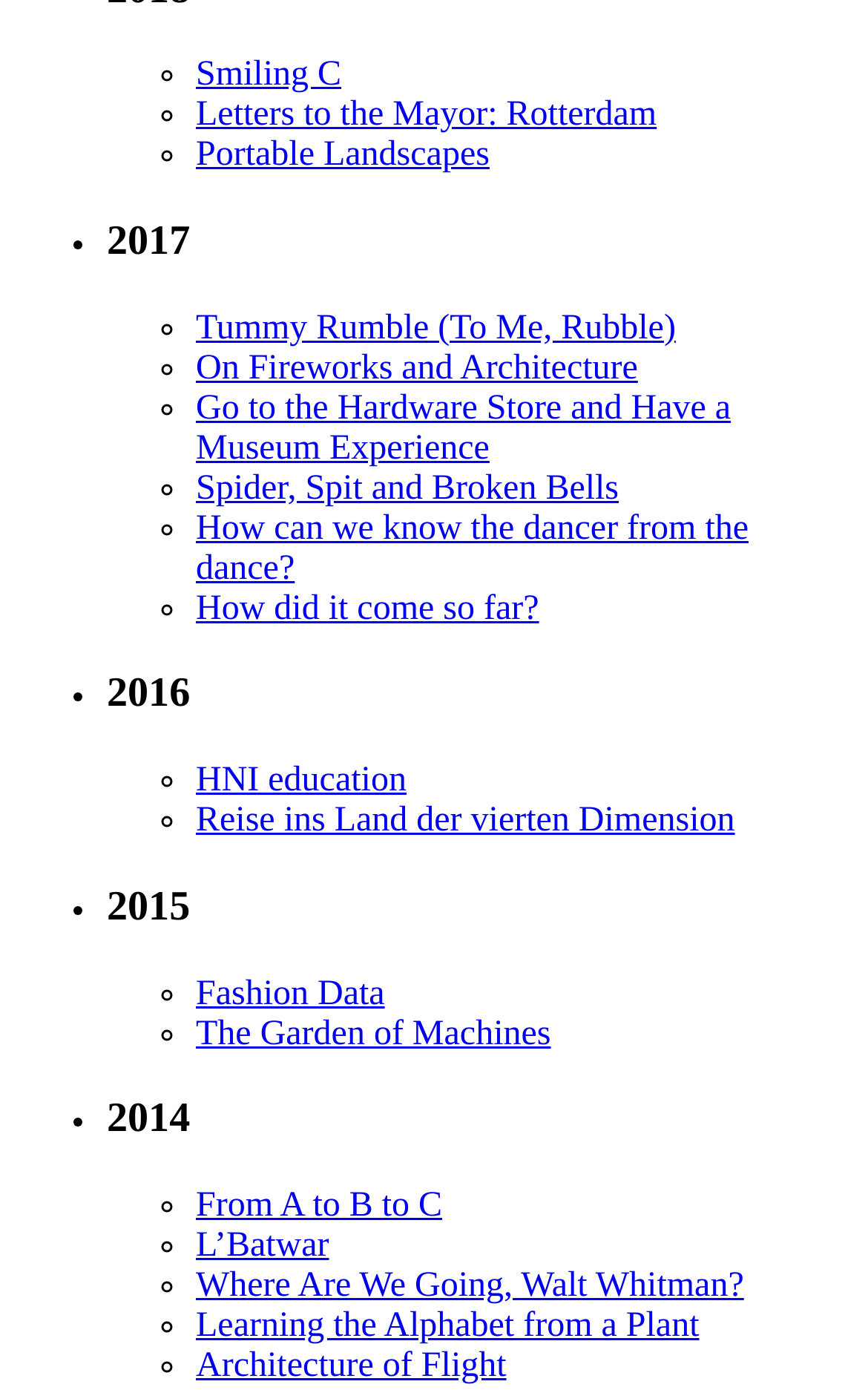Find the coordinates for the bounding box of the element with this description: "The Garden of Machines".

[0.226, 0.73, 0.635, 0.757]